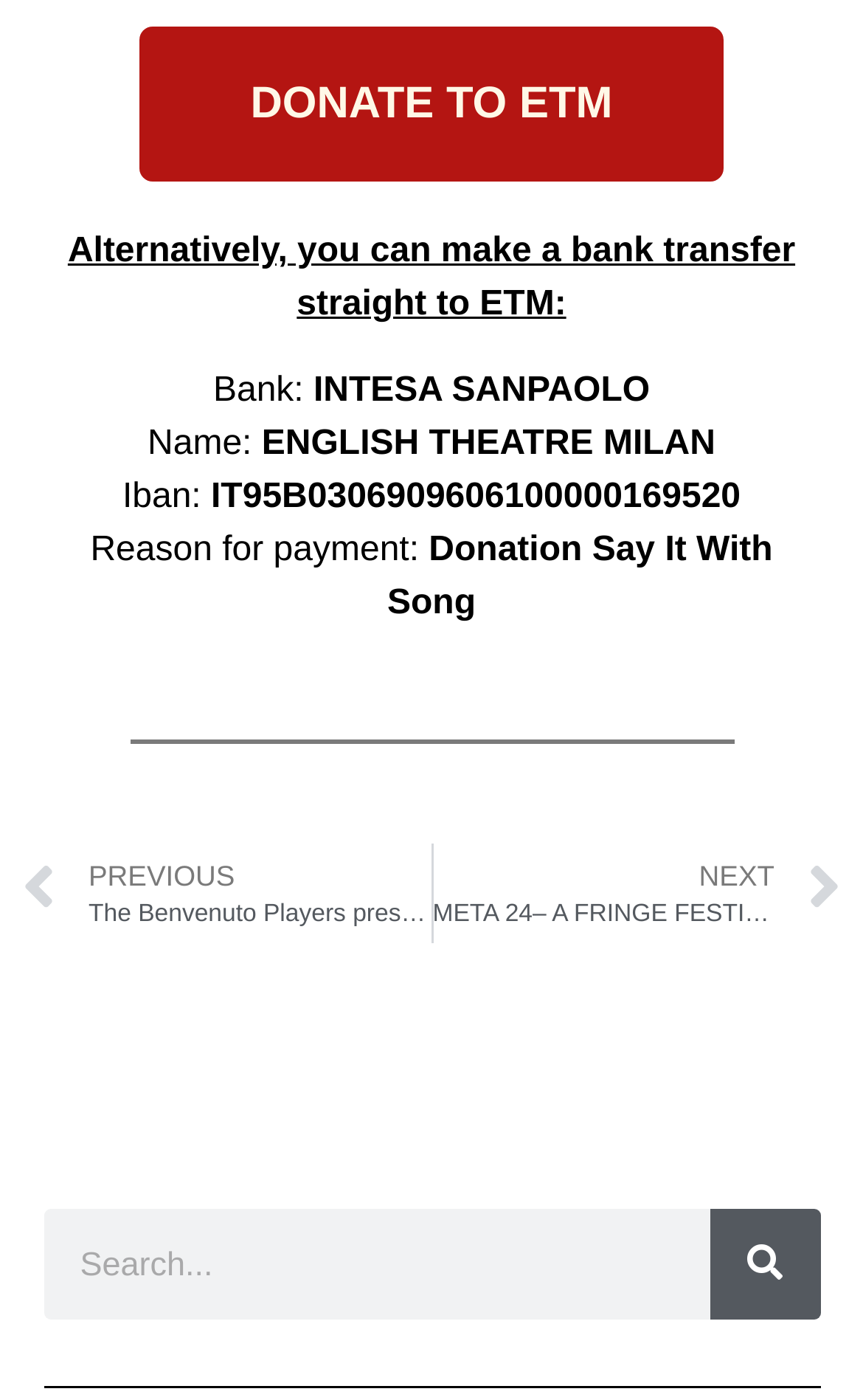Identify the bounding box of the HTML element described here: "Search". Provide the coordinates as four float numbers between 0 and 1: [left, top, right, bottom].

[0.822, 0.864, 0.95, 0.943]